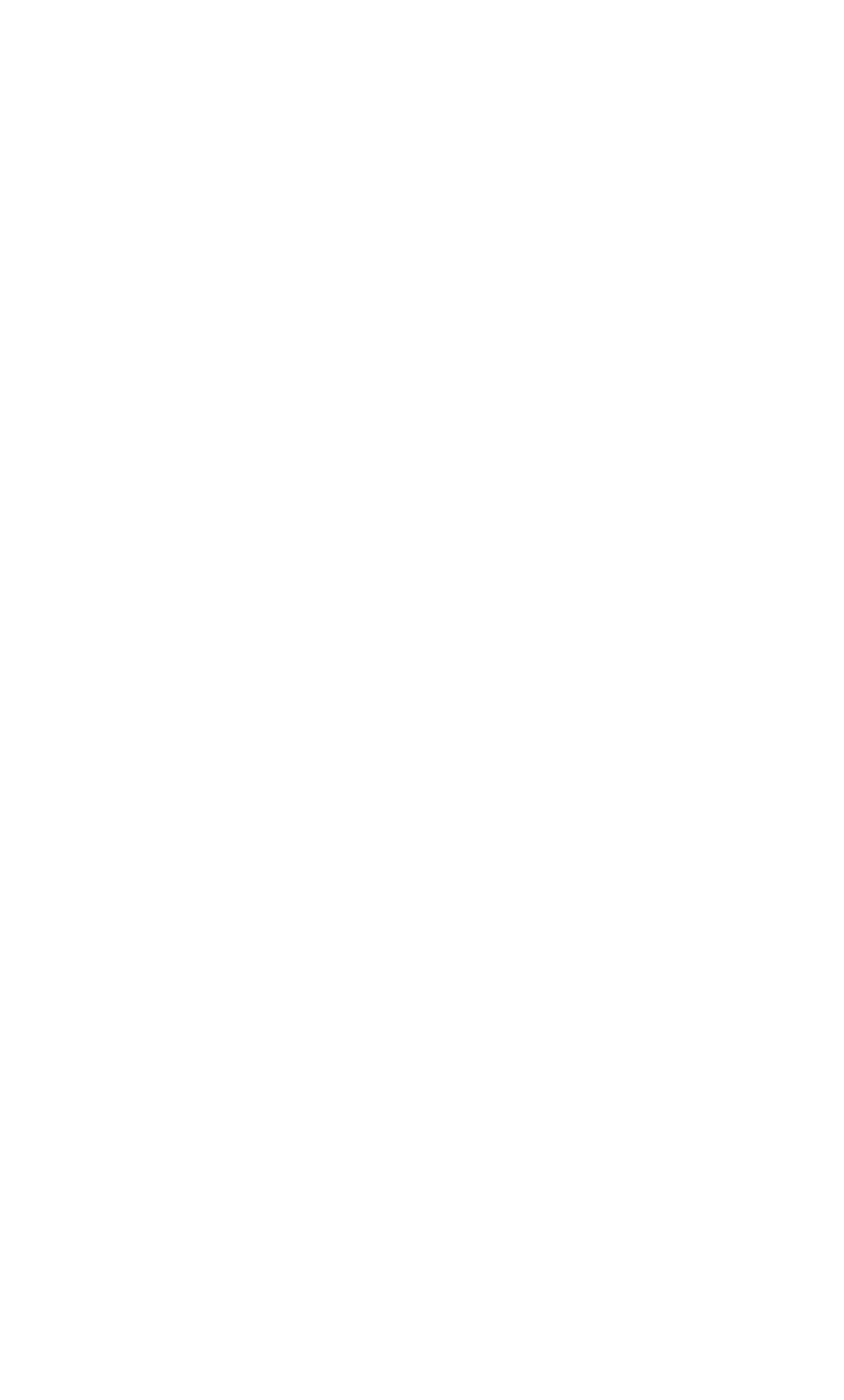Please provide the bounding box coordinates for the element that needs to be clicked to perform the following instruction: "go to September 2023". The coordinates should be given as four float numbers between 0 and 1, i.e., [left, top, right, bottom].

[0.128, 0.214, 0.464, 0.25]